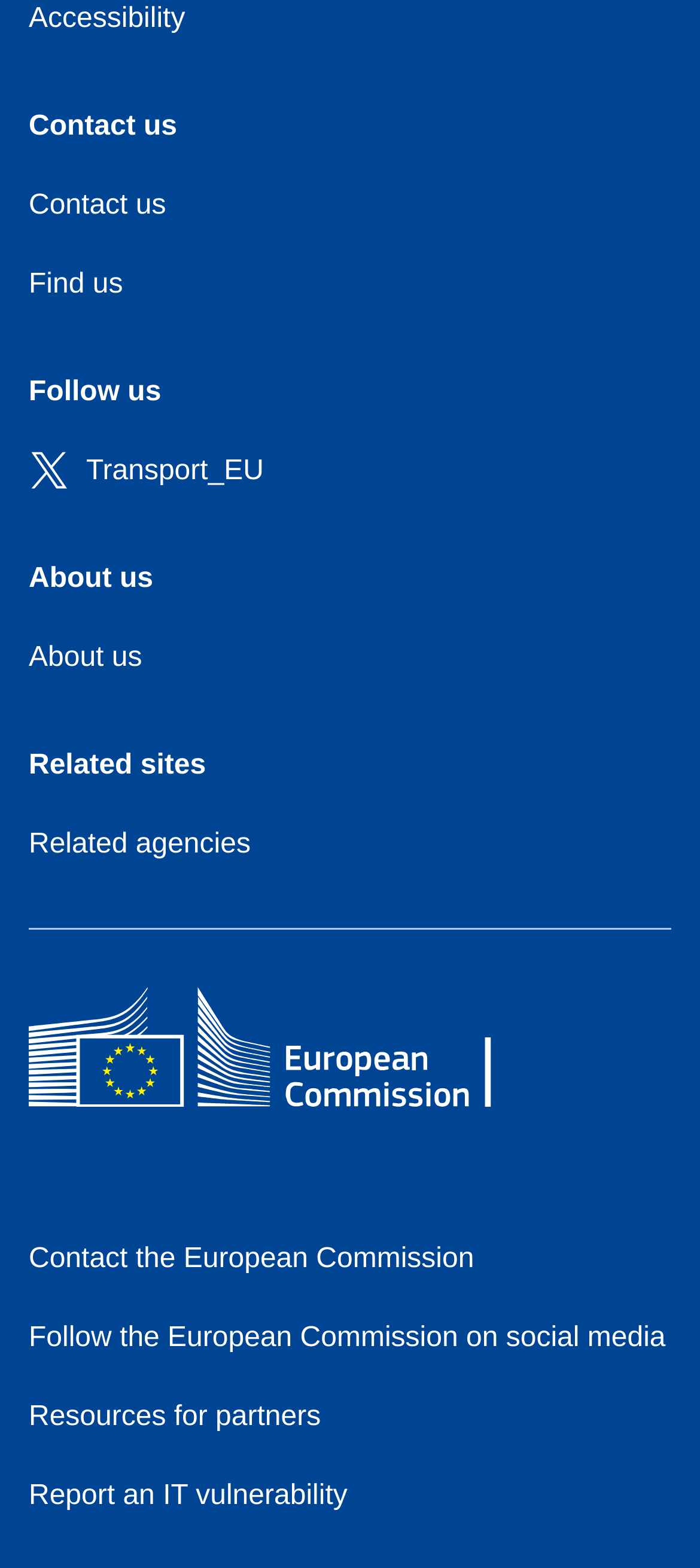How many links are there in the webpage?
Refer to the image and answer the question using a single word or phrase.

11